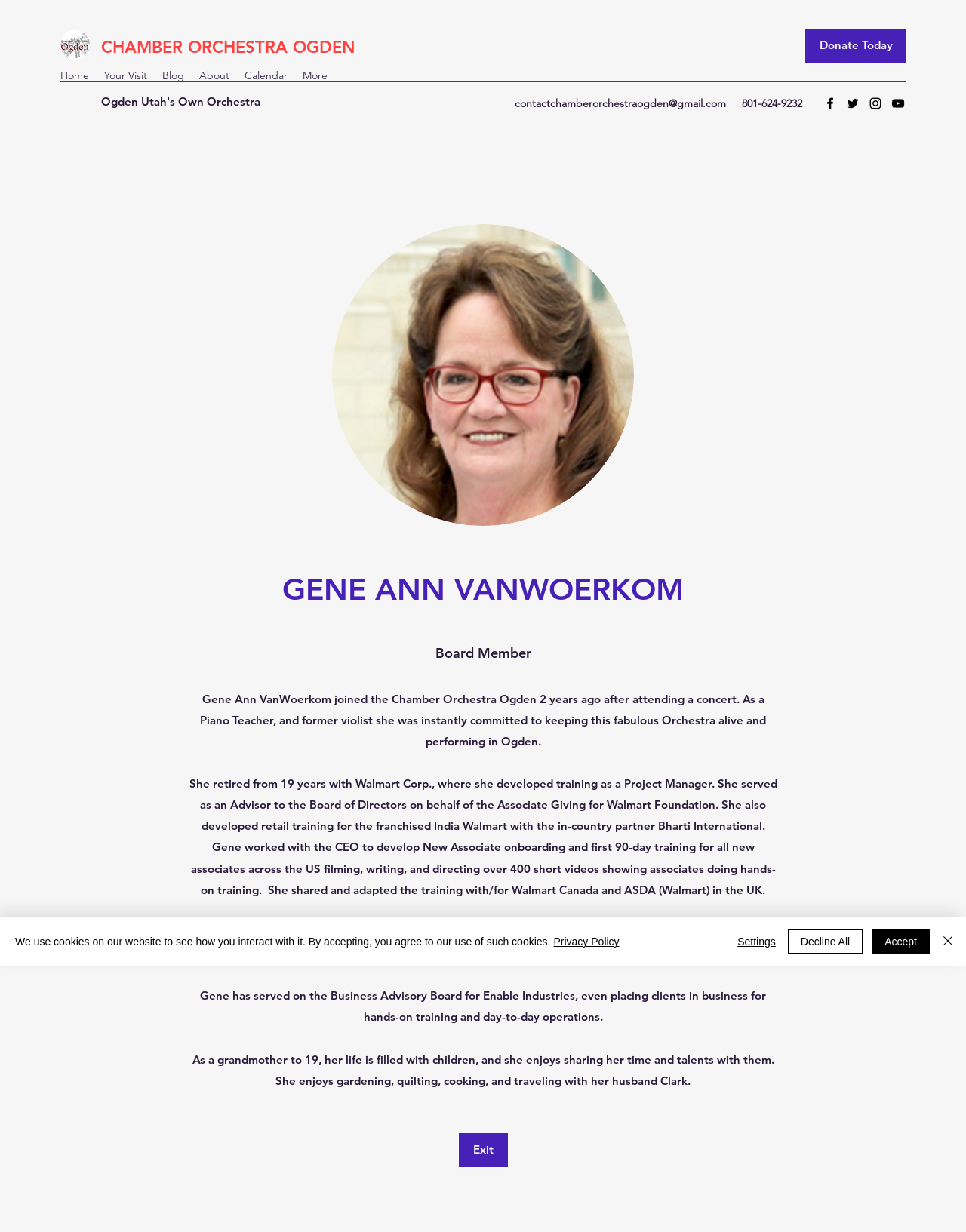Please find the bounding box coordinates of the clickable region needed to complete the following instruction: "Contact Chamber Orchestra Ogden via email". The bounding box coordinates must consist of four float numbers between 0 and 1, i.e., [left, top, right, bottom].

[0.533, 0.078, 0.752, 0.089]